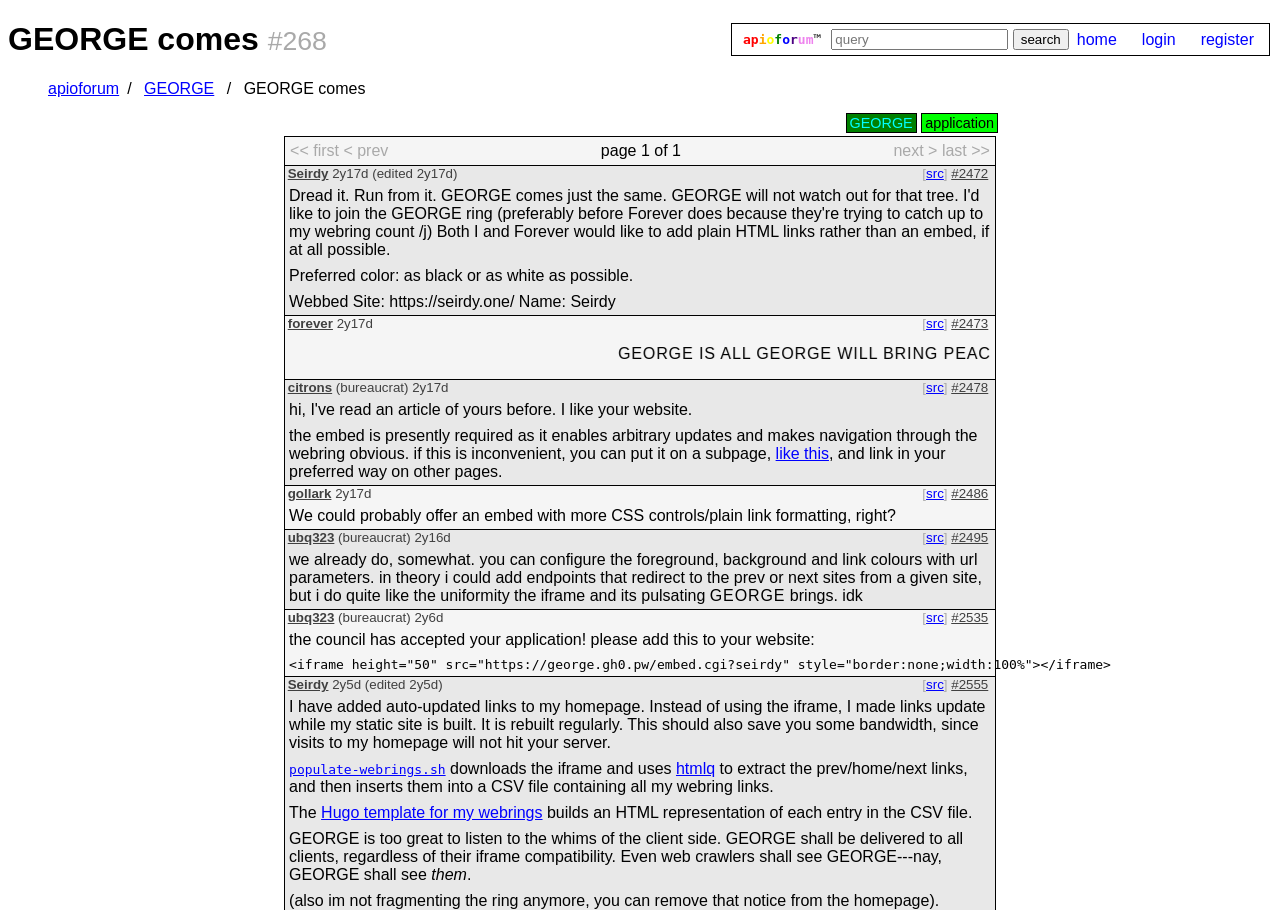What is the preferred color of Seirdy?
Offer a detailed and exhaustive answer to the question.

The preferred color of Seirdy can be found in the StaticText 'Preferred color: as black or as white as possible.' which is part of the webpage content.